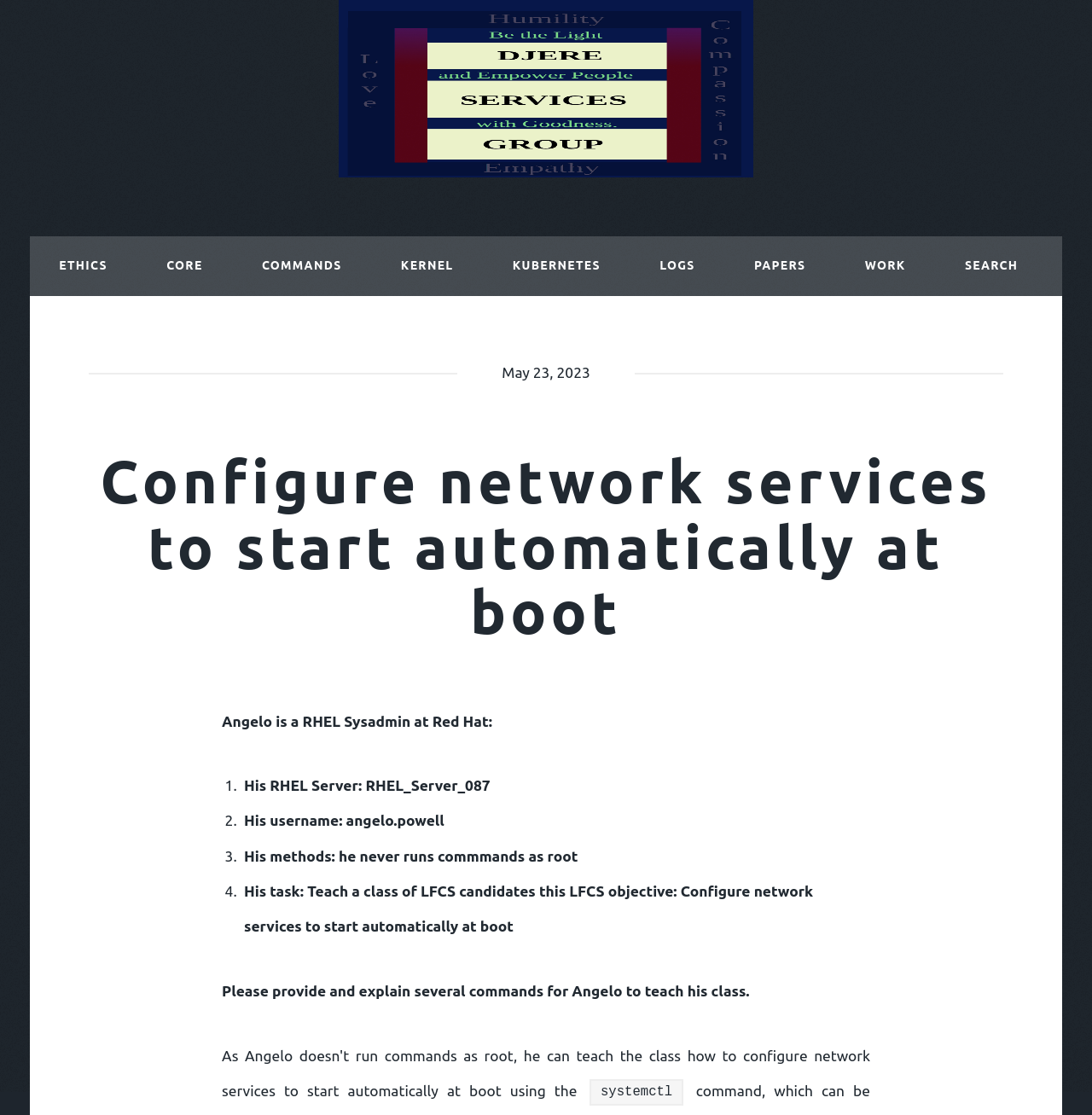Please find the bounding box coordinates of the element that must be clicked to perform the given instruction: "Click on the time". The coordinates should be four float numbers from 0 to 1, i.e., [left, top, right, bottom].

[0.081, 0.318, 0.919, 0.35]